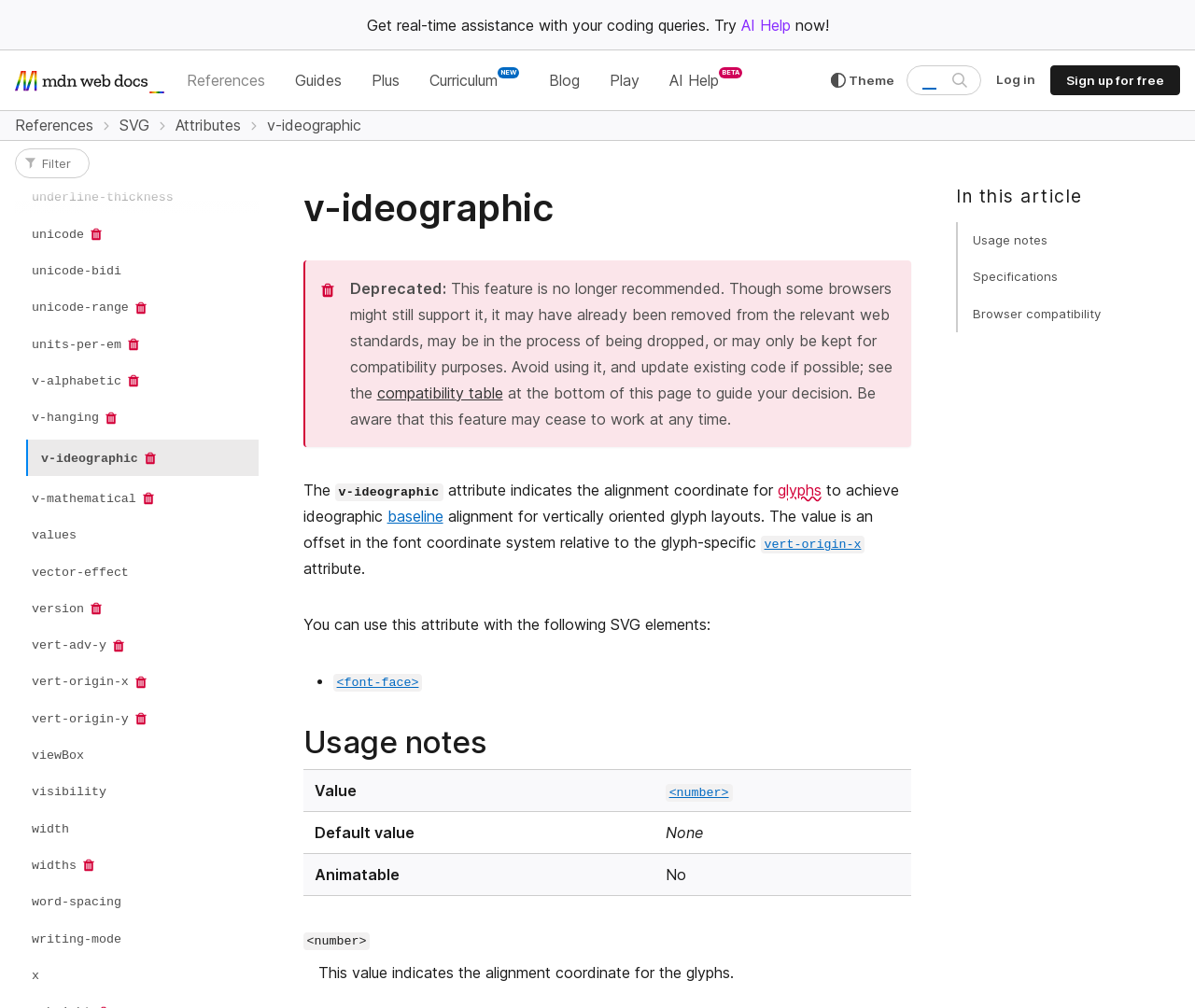For the given element description CurriculumNew, determine the bounding box coordinates of the UI element. The coordinates should follow the format (top-left x, top-left y, bottom-right x, bottom-right y) and be within the range of 0 to 1.

[0.353, 0.059, 0.44, 0.1]